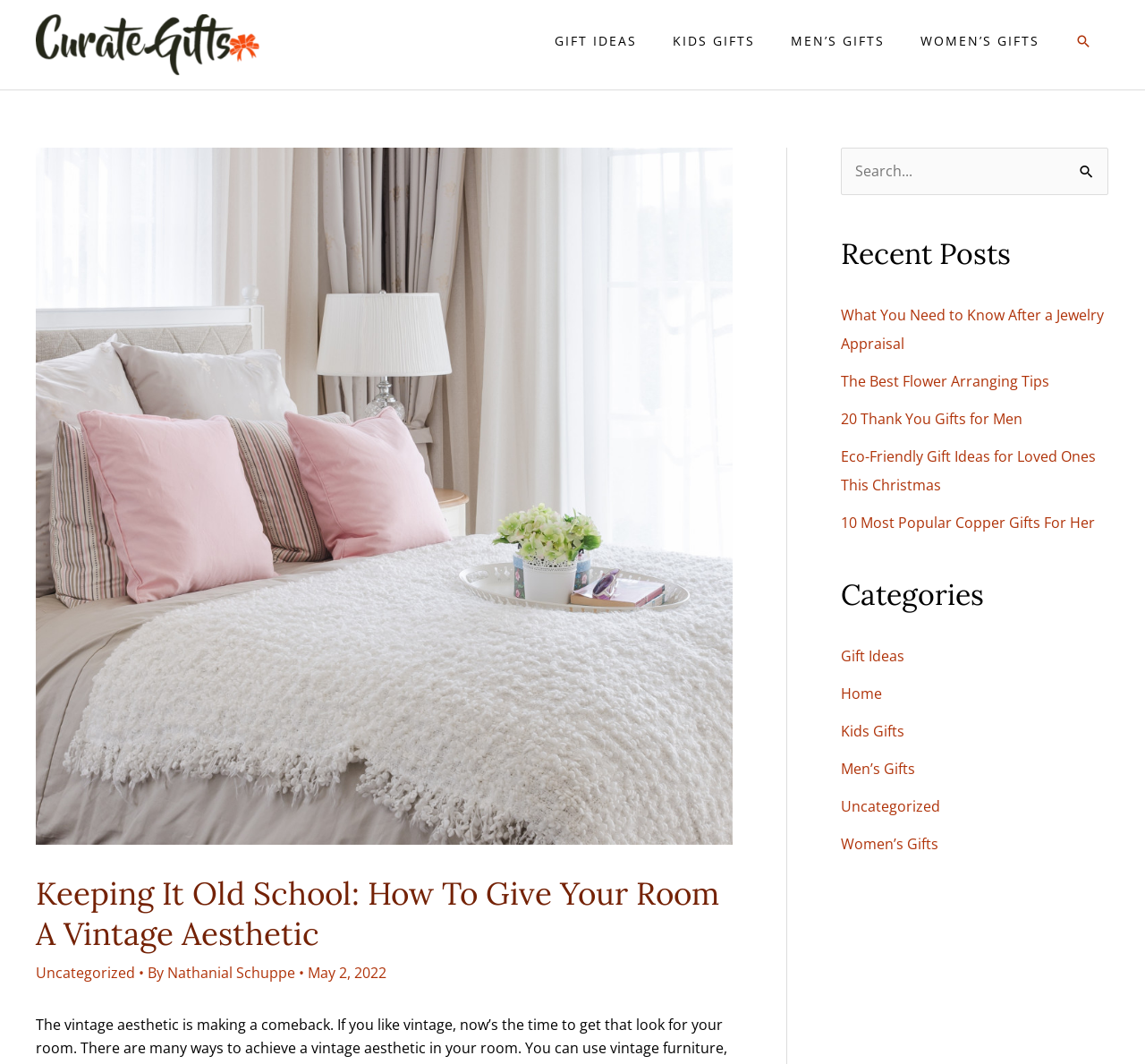How many navigation links are in the site navigation?
Give a one-word or short phrase answer based on the image.

4